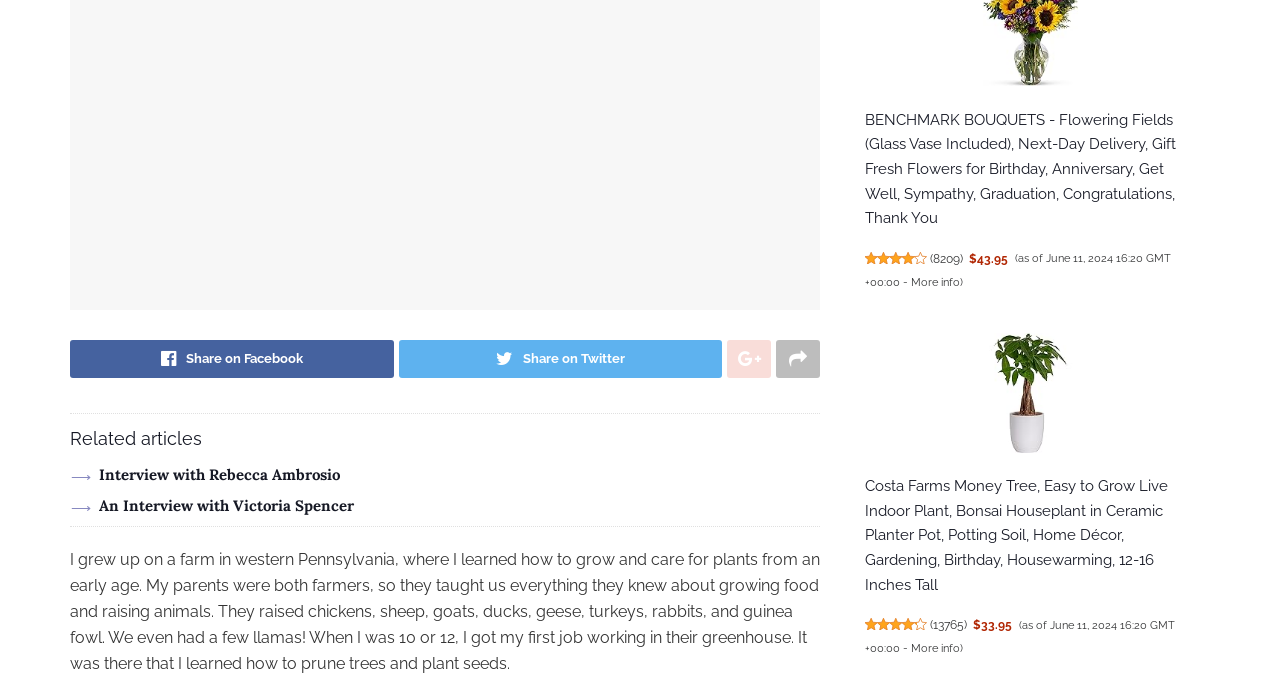Using the provided element description, identify the bounding box coordinates as (top-left x, top-left y, bottom-right x, bottom-right y). Ensure all values are between 0 and 1. Description: An Interview with Victoria Spencer

[0.077, 0.729, 0.276, 0.757]